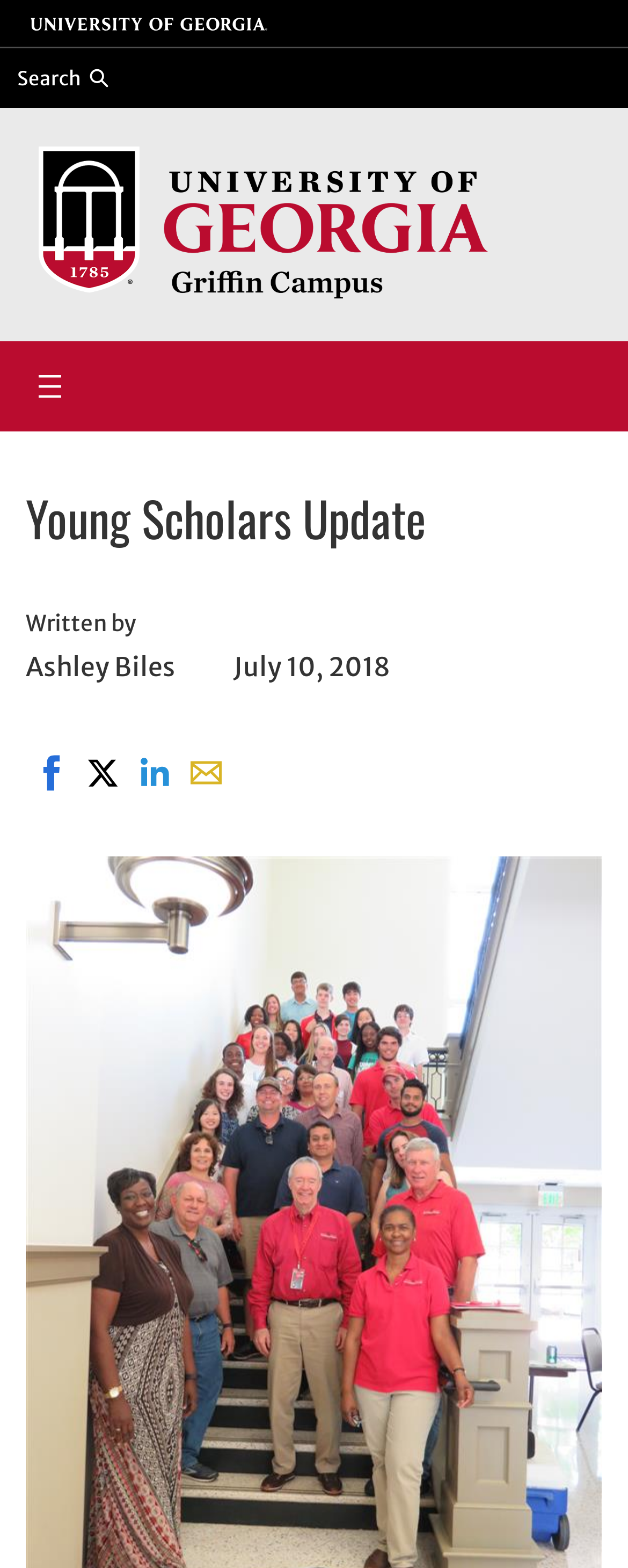Can you find and provide the main heading text of this webpage?

Young Scholars Update